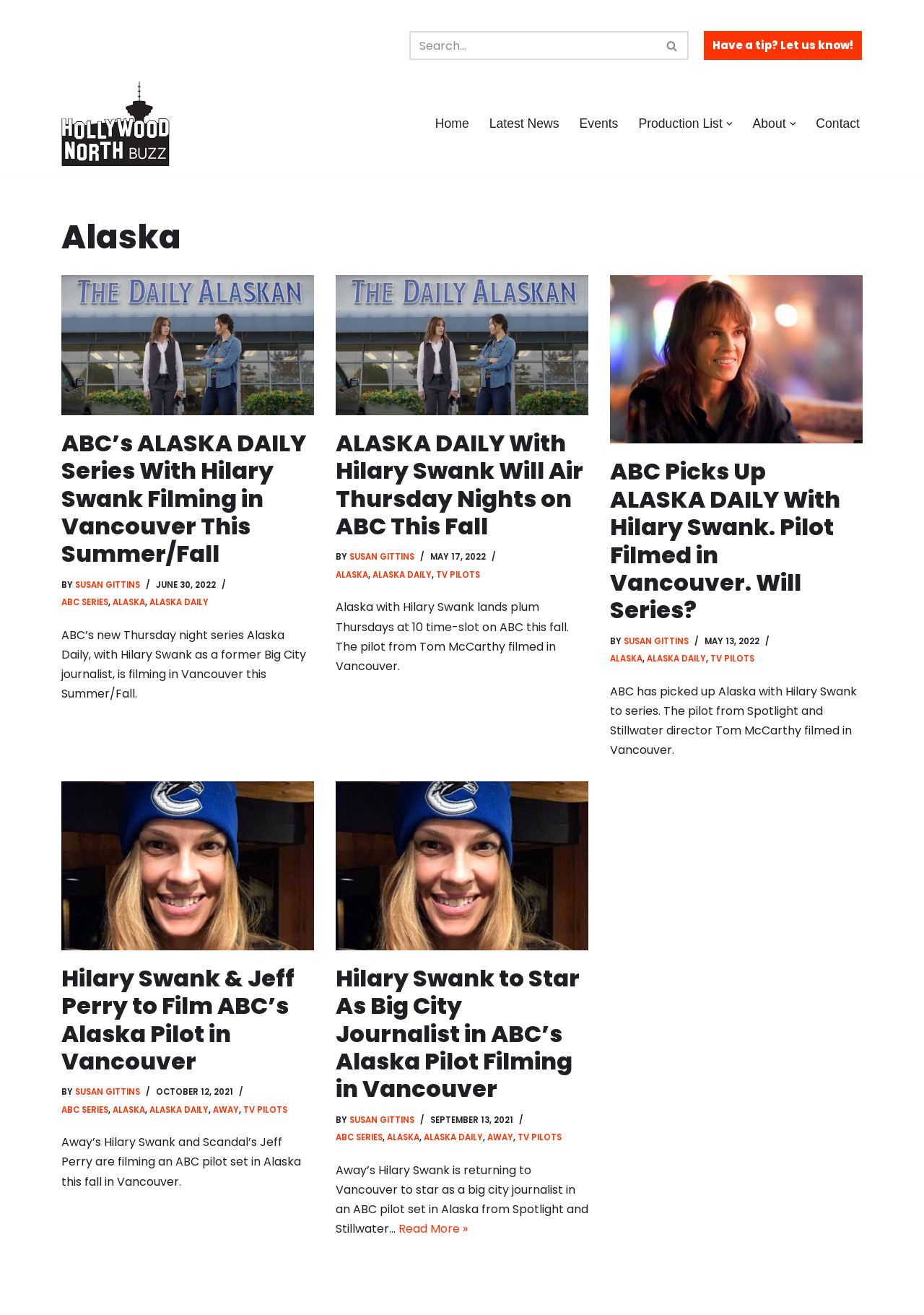Based on the image, provide a detailed response to the question:
When was the article 'Hilary Swank & Jeff Perry to Film ABC’s Alaska Pilot in Vancouver' published?

The article 'Hilary Swank & Jeff Perry to Film ABC’s Alaska Pilot in Vancouver' was published on OCTOBER 12, 2021, as indicated by the time stamp below the article title.